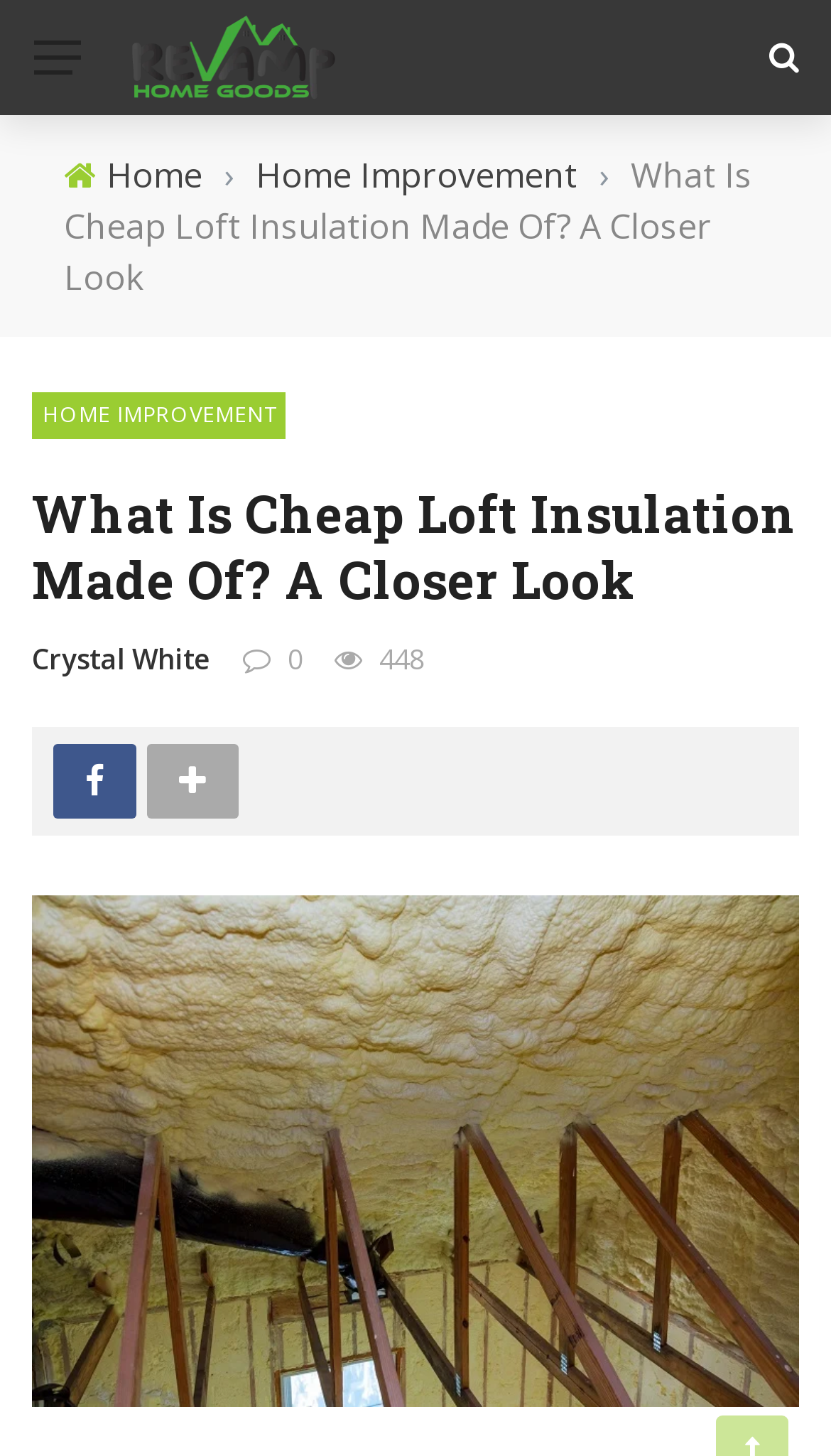From the webpage screenshot, identify the region described by Home Improvement. Provide the bounding box coordinates as (top-left x, top-left y, bottom-right x, bottom-right y), with each value being a floating point number between 0 and 1.

[0.308, 0.102, 0.695, 0.138]